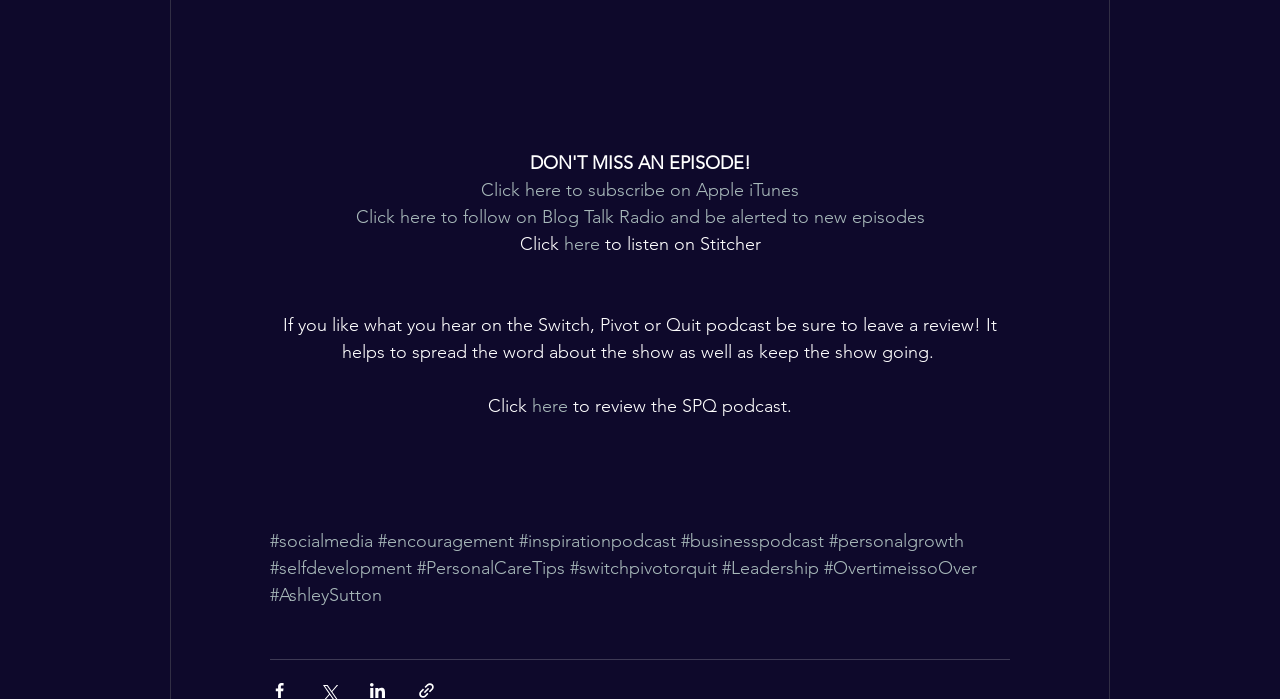Reply to the question with a single word or phrase:
Where can users subscribe to the podcast?

Apple iTunes